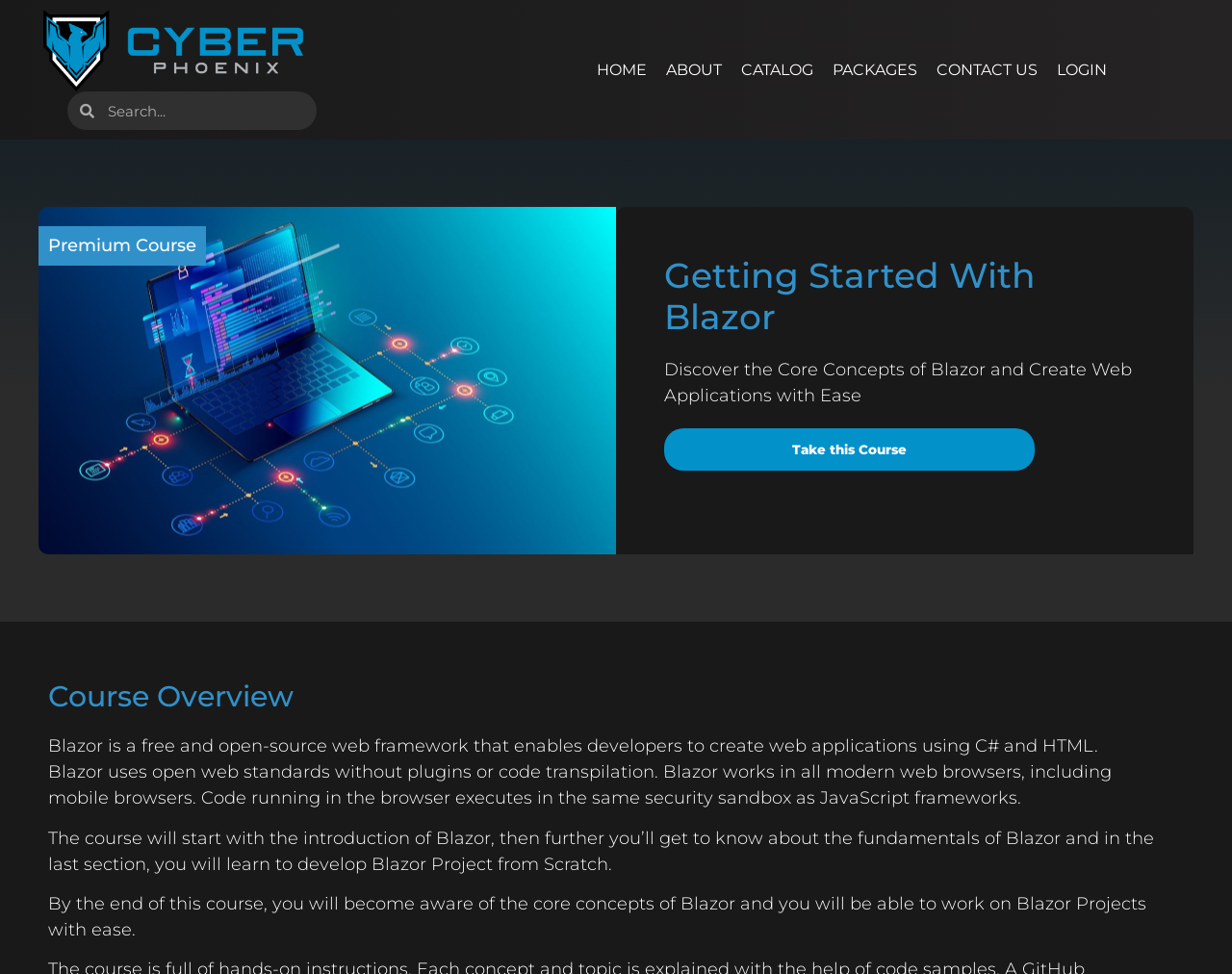What is the text of the top-left link?
Refer to the image and respond with a one-word or short-phrase answer.

Cyber Phoenix